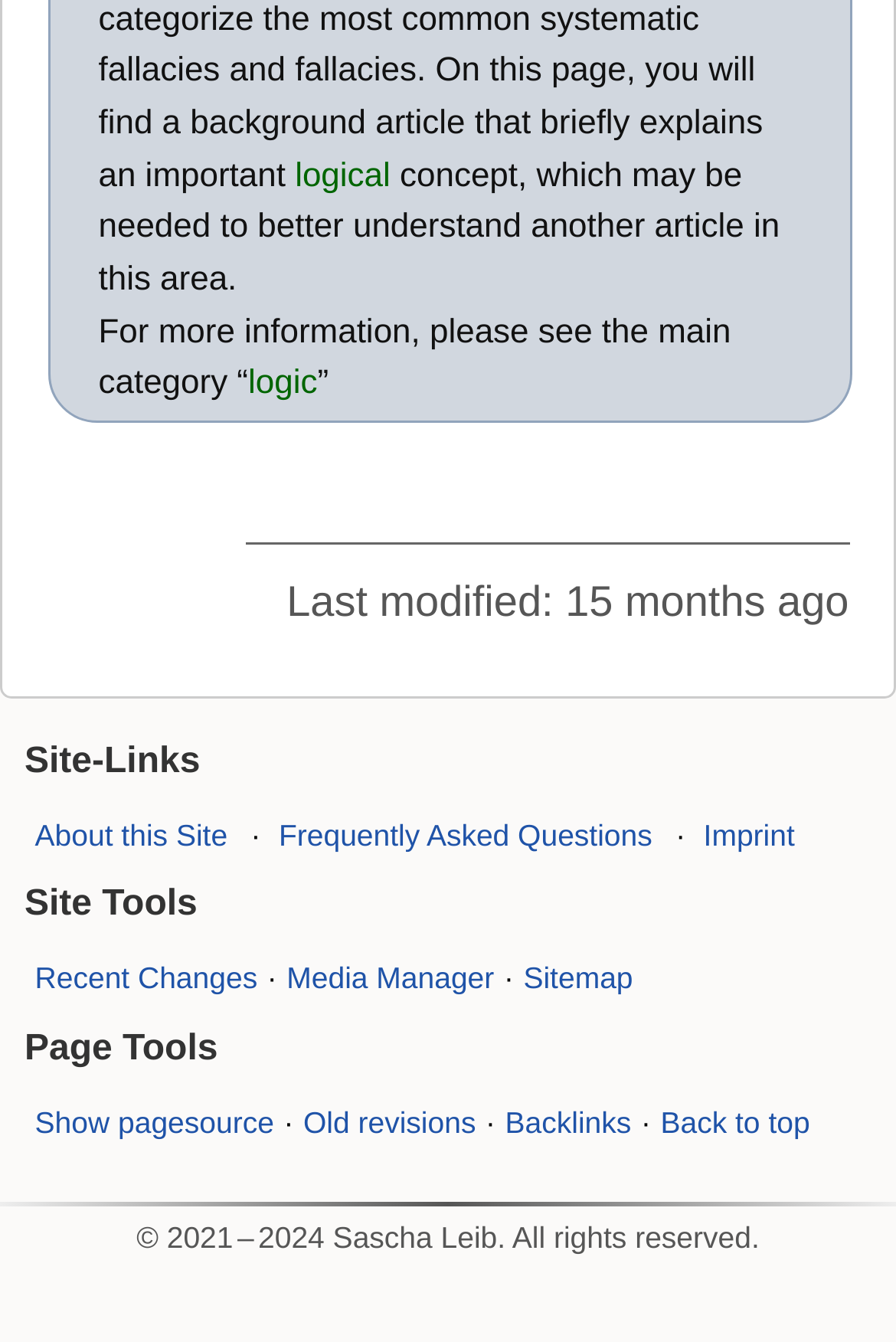Please identify the bounding box coordinates of the area that needs to be clicked to follow this instruction: "show page source".

[0.039, 0.823, 0.306, 0.849]